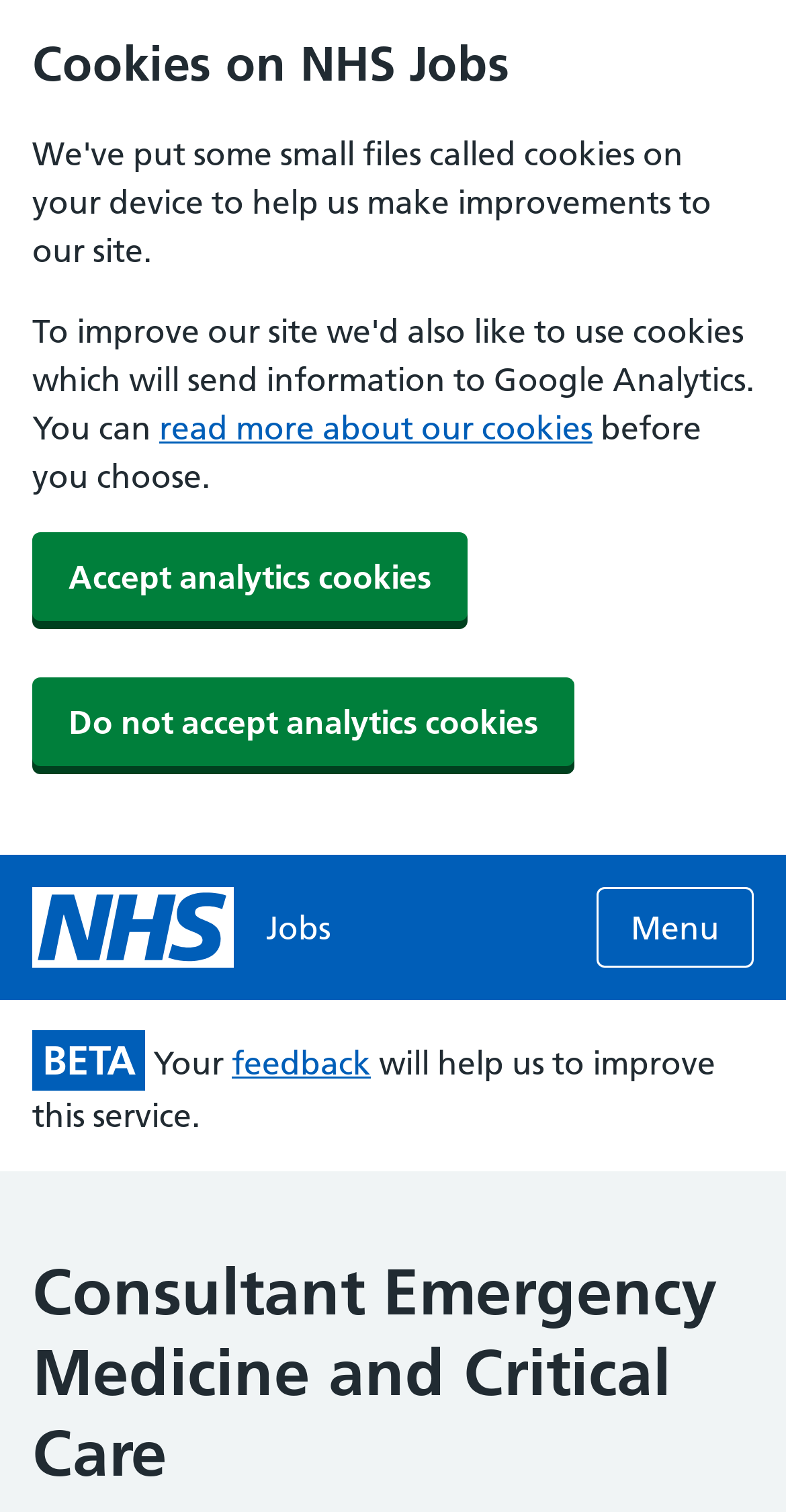Respond with a single word or short phrase to the following question: 
What is the job title of the advert?

Consultant Emergency Medicine and Critical Care